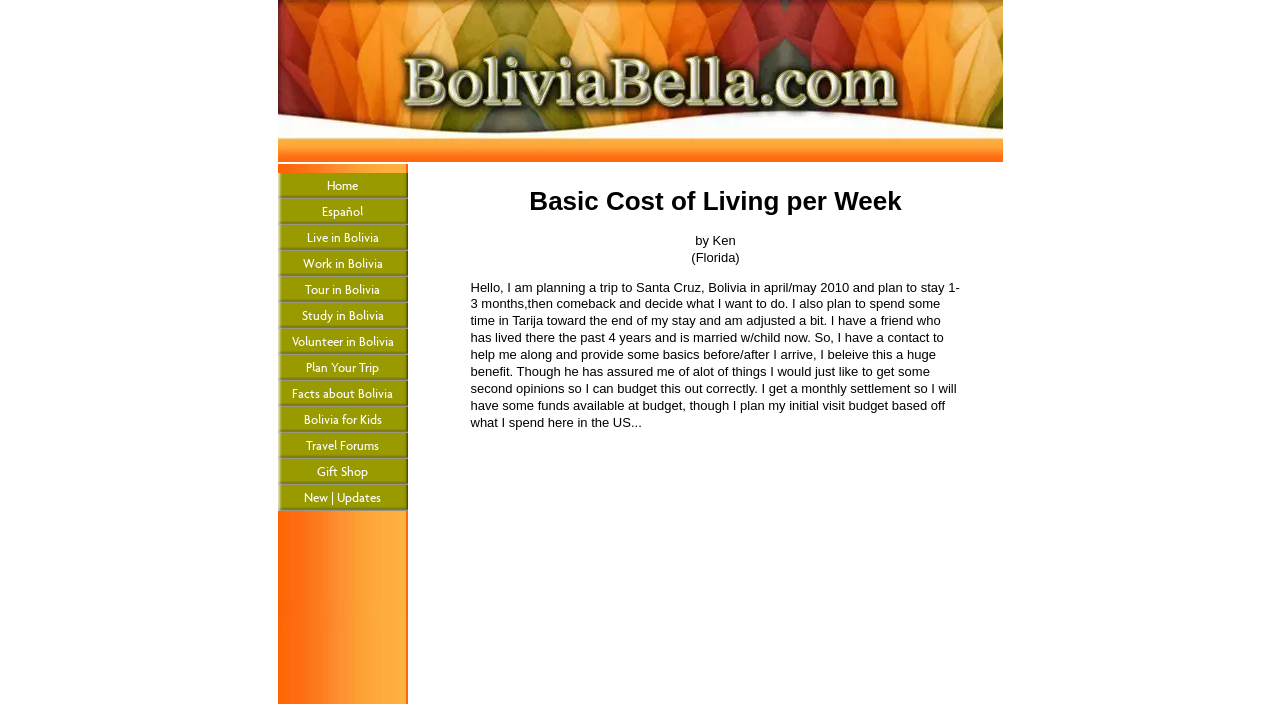How many links are available on the webpage?
Provide a detailed and well-explained answer to the question.

There are 15 links available on the webpage, which are 'Home', 'Español', 'Live in Bolivia', 'Work in Bolivia', 'Tour in Bolivia', 'Study in Bolivia', 'Volunteer in Bolivia', 'Plan Your Trip', 'Facts about Bolivia', 'Bolivia for Kids', 'Travel Forums', 'Gift Shop', and 'New | Updates'.